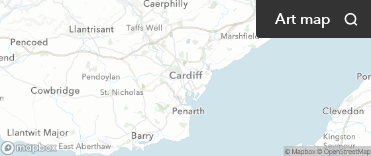What type of map is displayed? Examine the screenshot and reply using just one word or a brief phrase.

Interactive map